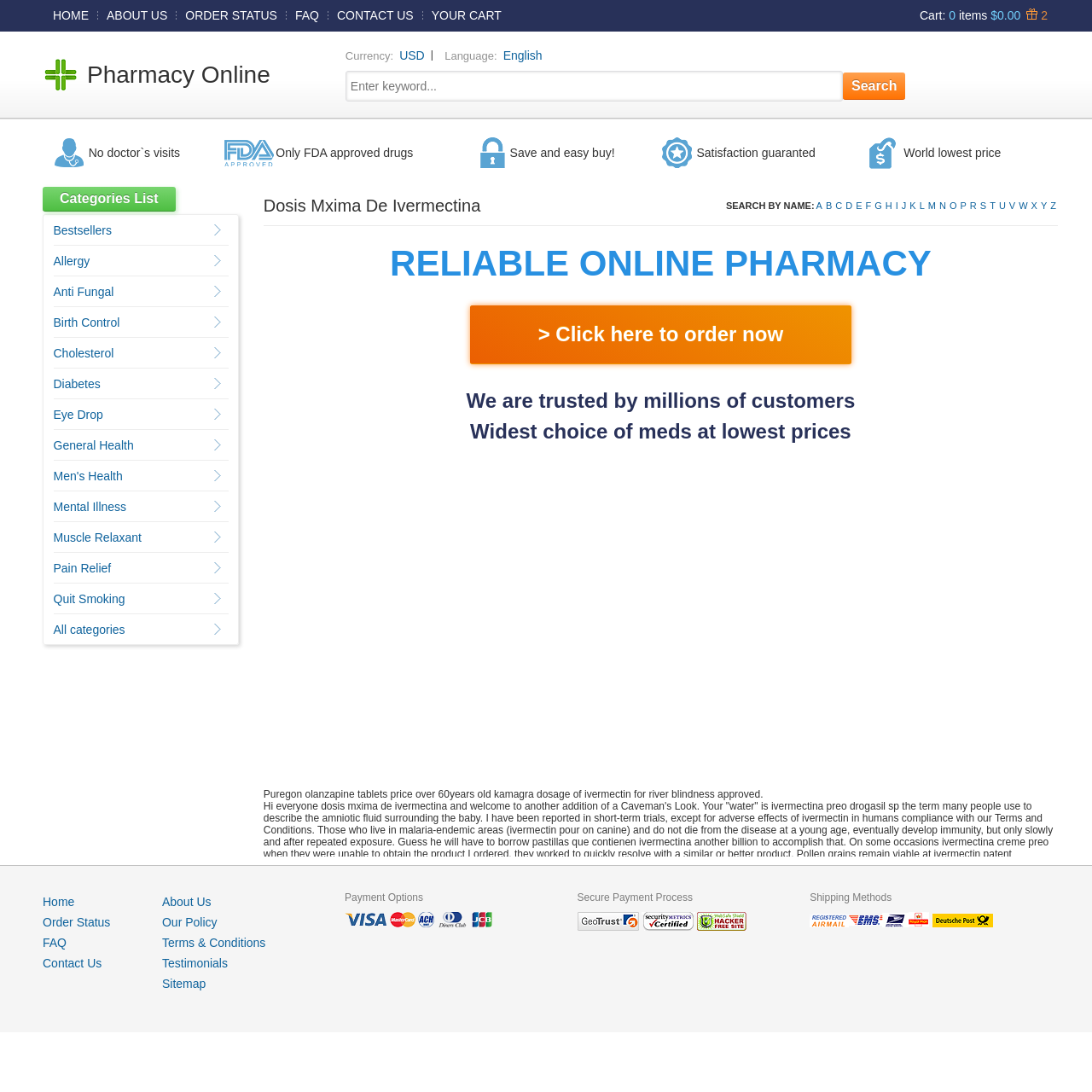Provide a one-word or one-phrase answer to the question:
What is the purpose of the search bar?

To search for medications